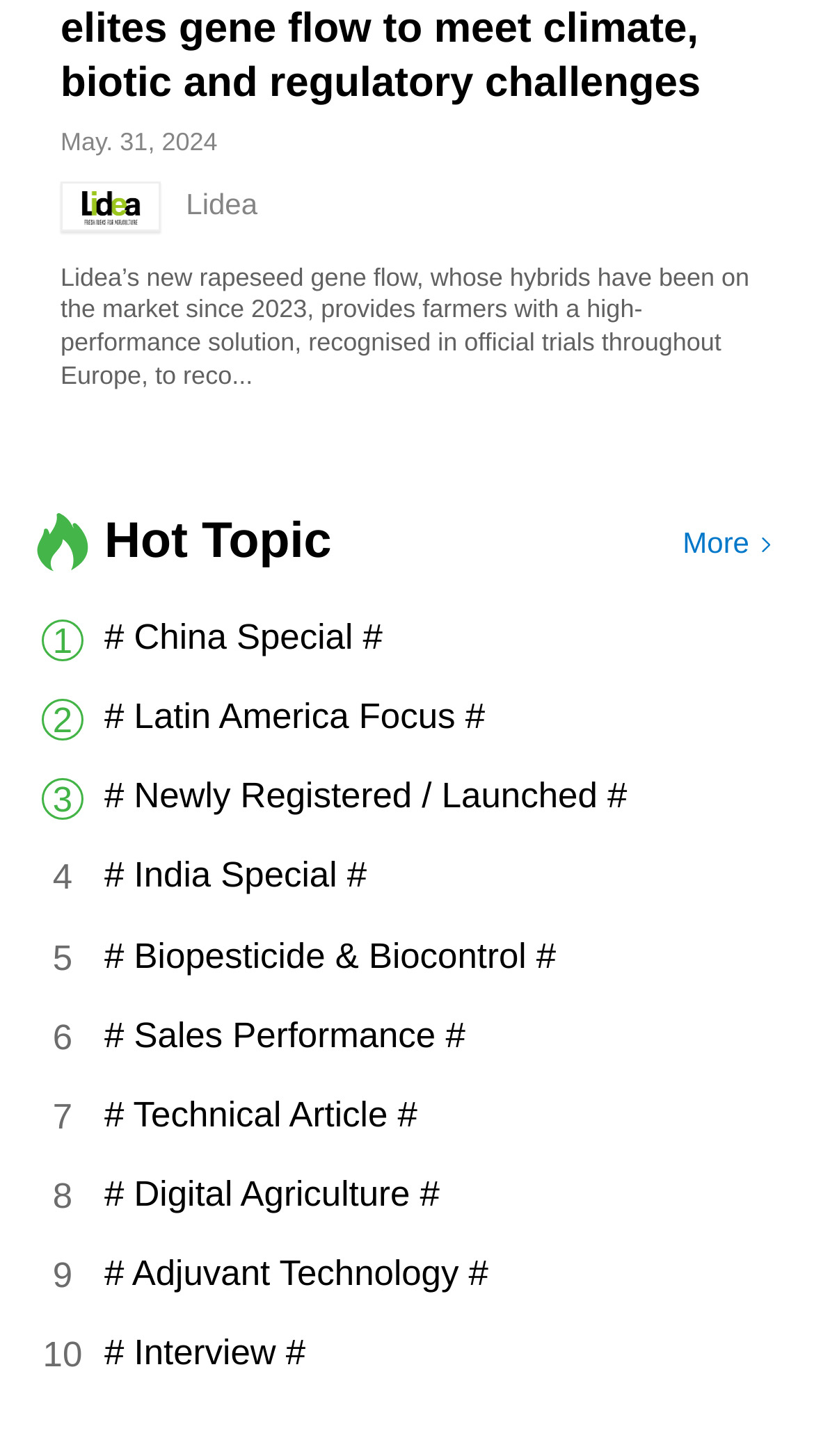Please identify the coordinates of the bounding box that should be clicked to fulfill this instruction: "Check the Interview page".

[0.128, 0.914, 0.962, 0.946]